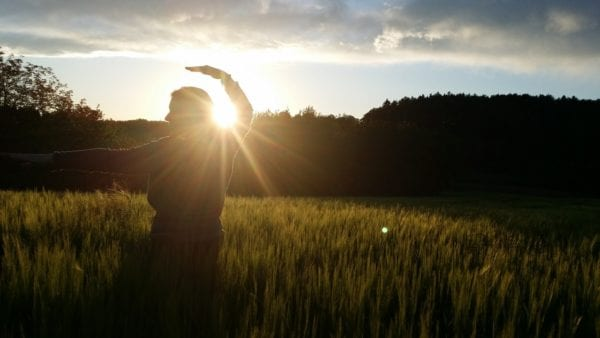What is the concept evoked by the scene?
Please use the image to provide an in-depth answer to the question.

The scene evokes themes of connection, wellness, and the harmony between body and nature, resonating with the concept of 'Qi', the life force believed to connect emotions and physical health.